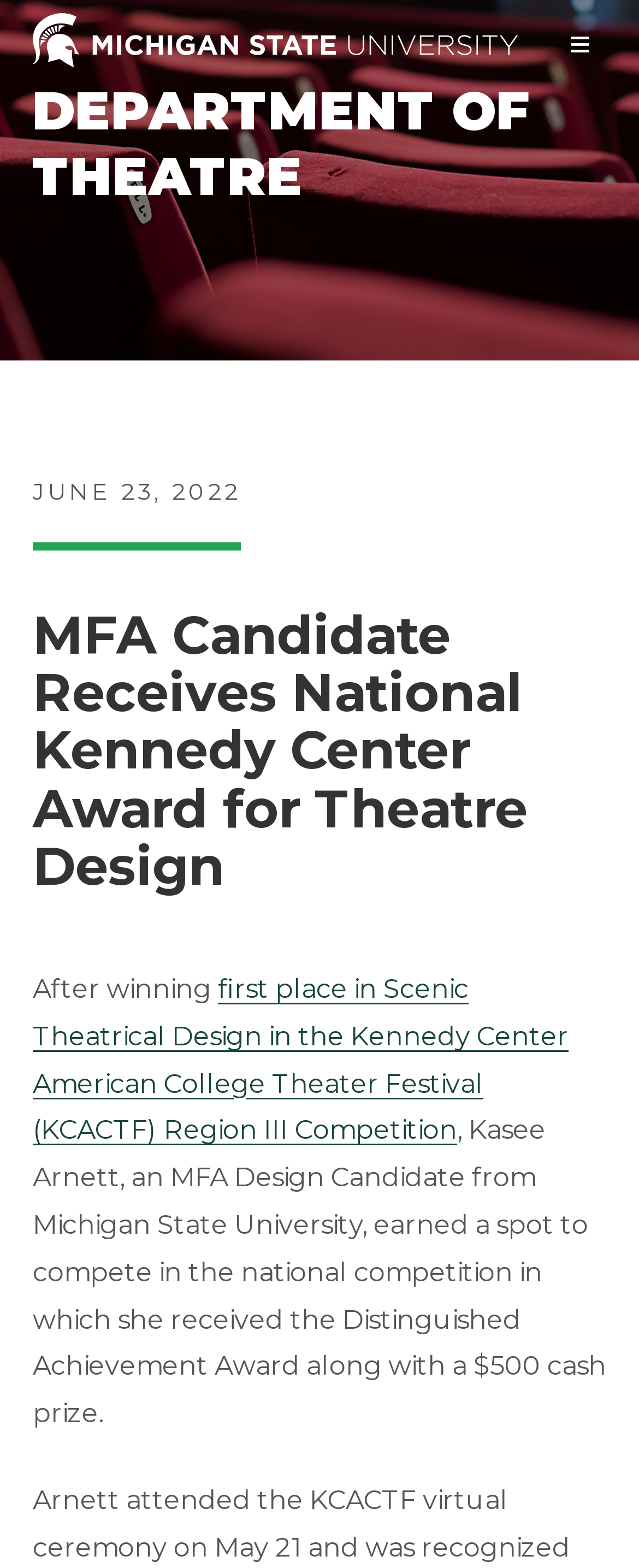Create a detailed description of the webpage's content and layout.

The webpage is about an MFA candidate, Kasee Arnett, who received a national Kennedy Center award for theatre design. At the top left of the page, there is a link and an image, which are likely a logo or a banner. Below them, there is a link to the "DEPARTMENT OF THEATRE" page.

The main content of the page is divided into two sections. The top section has a header with the title "MFA Candidate Receives National Kennedy Center Award for Theatre Design" and a subheading that indicates the post was published on June 23, 2022.

The bottom section contains a paragraph of text that describes Kasee Arnett's achievement. The text starts with "After winning..." and continues to explain that she won first place in Scenic Theatrical Design in the Kennedy Center American College Theater Festival (KCACTF) Region III Competition, earning a spot to compete in the national competition where she received the Distinguished Achievement Award and a $500 cash prize.